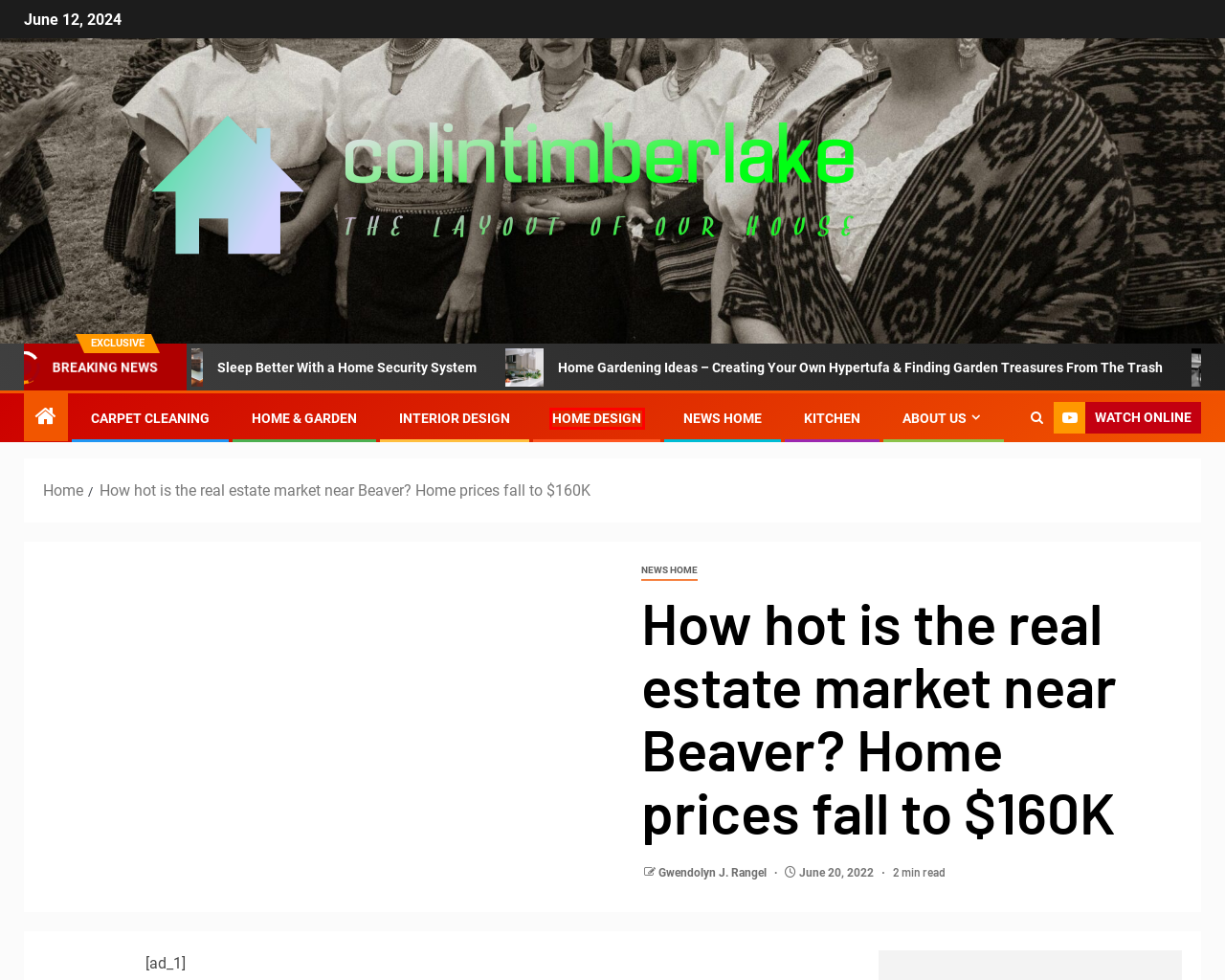You have a screenshot of a webpage with a red rectangle bounding box around a UI element. Choose the best description that matches the new page after clicking the element within the bounding box. The candidate descriptions are:
A. About Us – Colintimberlake
B. Gwendolyn J. Rangel – Colintimberlake
C. Interior Design – Colintimberlake
D. Colintimberlake – The layout of our house
E. News Home – Colintimberlake
F. Home & Garden – Colintimberlake
G. Carpet Cleaning – Colintimberlake
H. Home Design – Colintimberlake

H